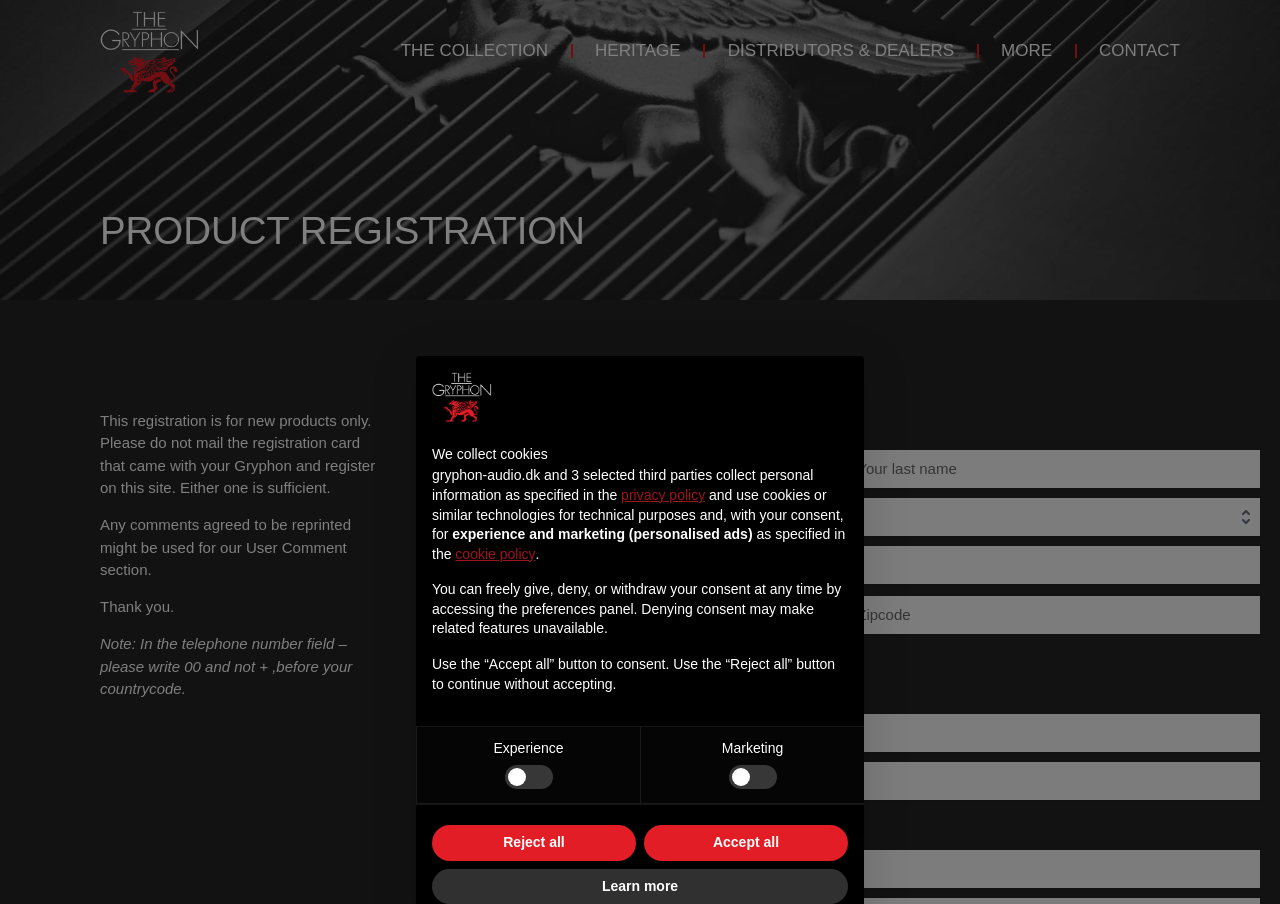What is the purpose of this registration?
From the screenshot, supply a one-word or short-phrase answer.

For new products only